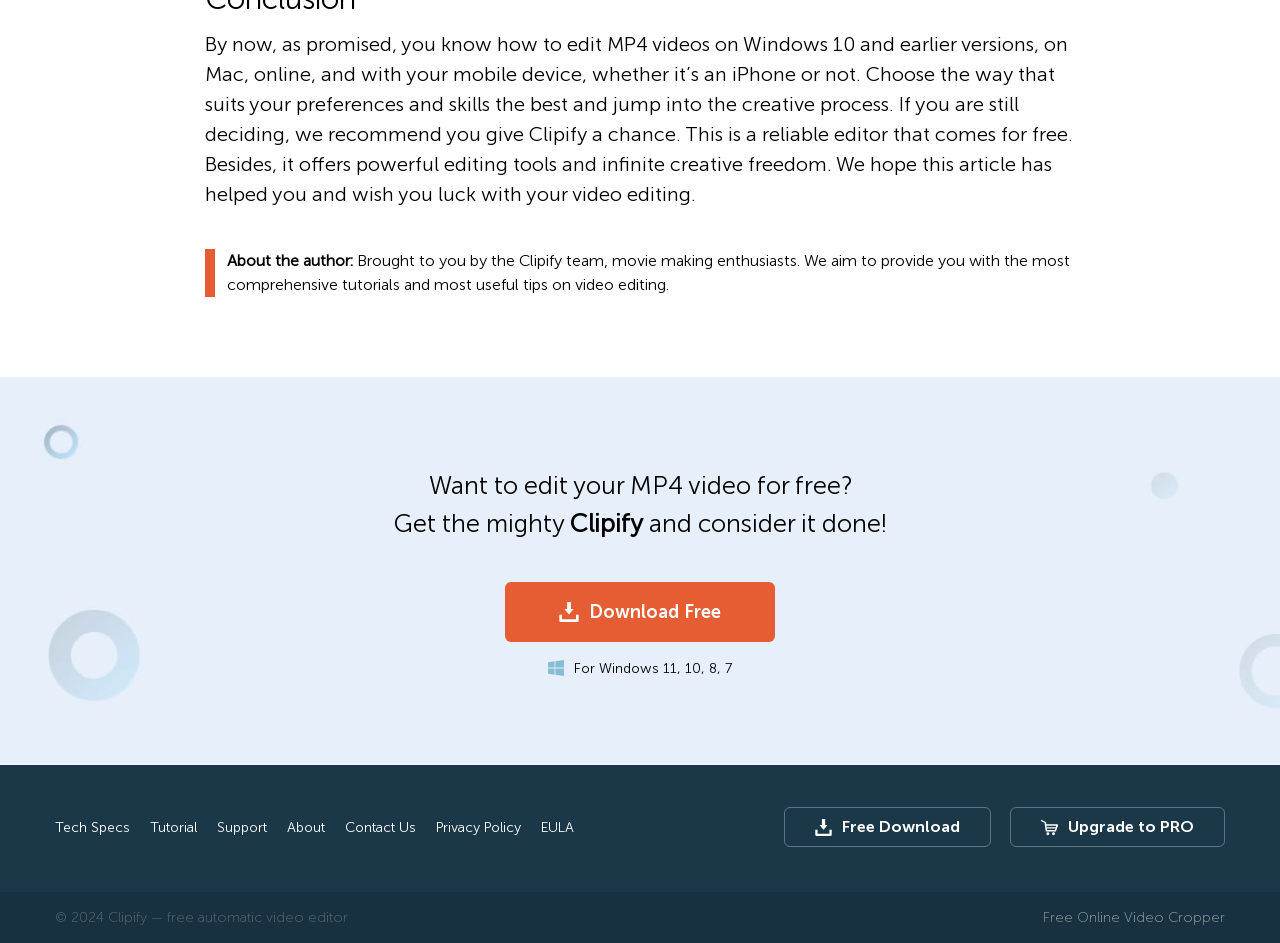Analyze the image and give a detailed response to the question:
What is the recommended video editor?

The webpage recommends Clipify as a reliable editor that comes for free and offers powerful editing tools and infinite creative freedom.